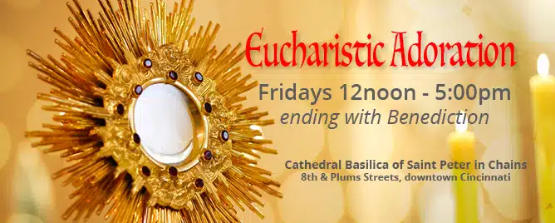Please give a short response to the question using one word or a phrase:
What is the concluding event of the weekly service?

Benediction